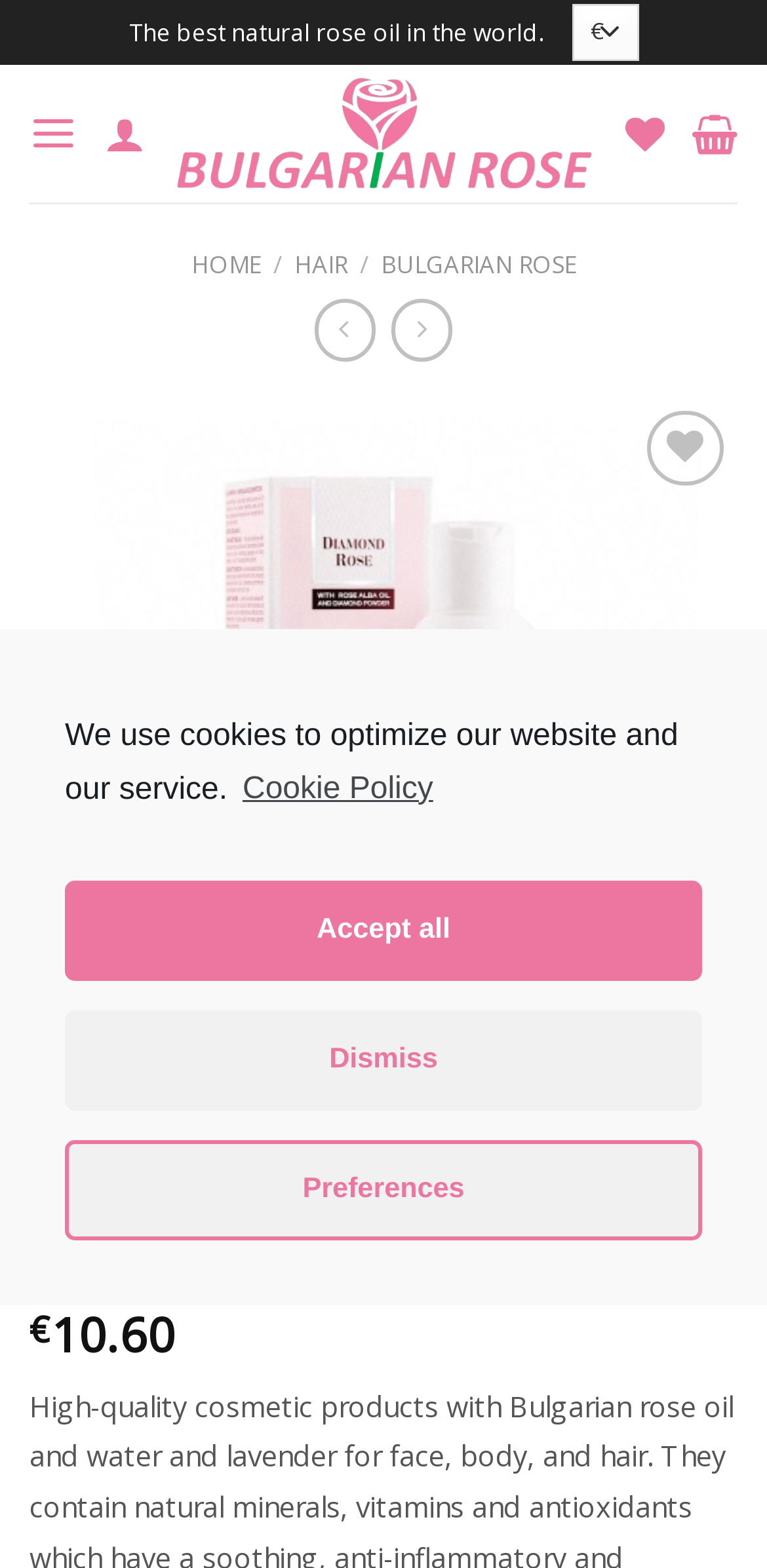Provide the bounding box coordinates, formatted as (top-left x, top-left y, bottom-right x, bottom-right y), with all values being floating point numbers between 0 and 1. Identify the bounding box of the UI element that matches the description: Add to wishlist

[0.813, 0.323, 0.936, 0.37]